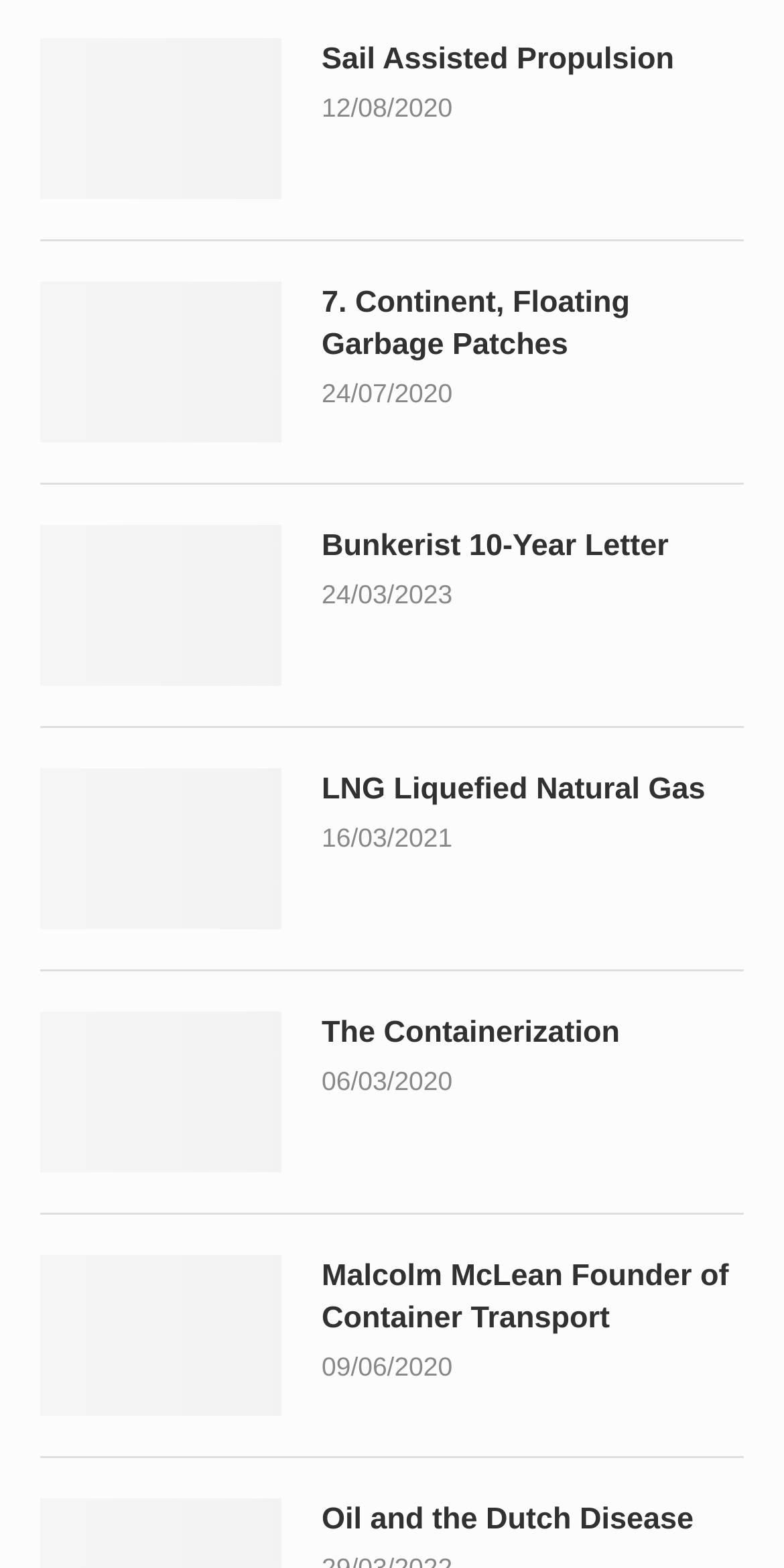What is the topic of the article with the latest timestamp?
Based on the image, give a one-word or short phrase answer.

Bunkerist 10-Year Letter